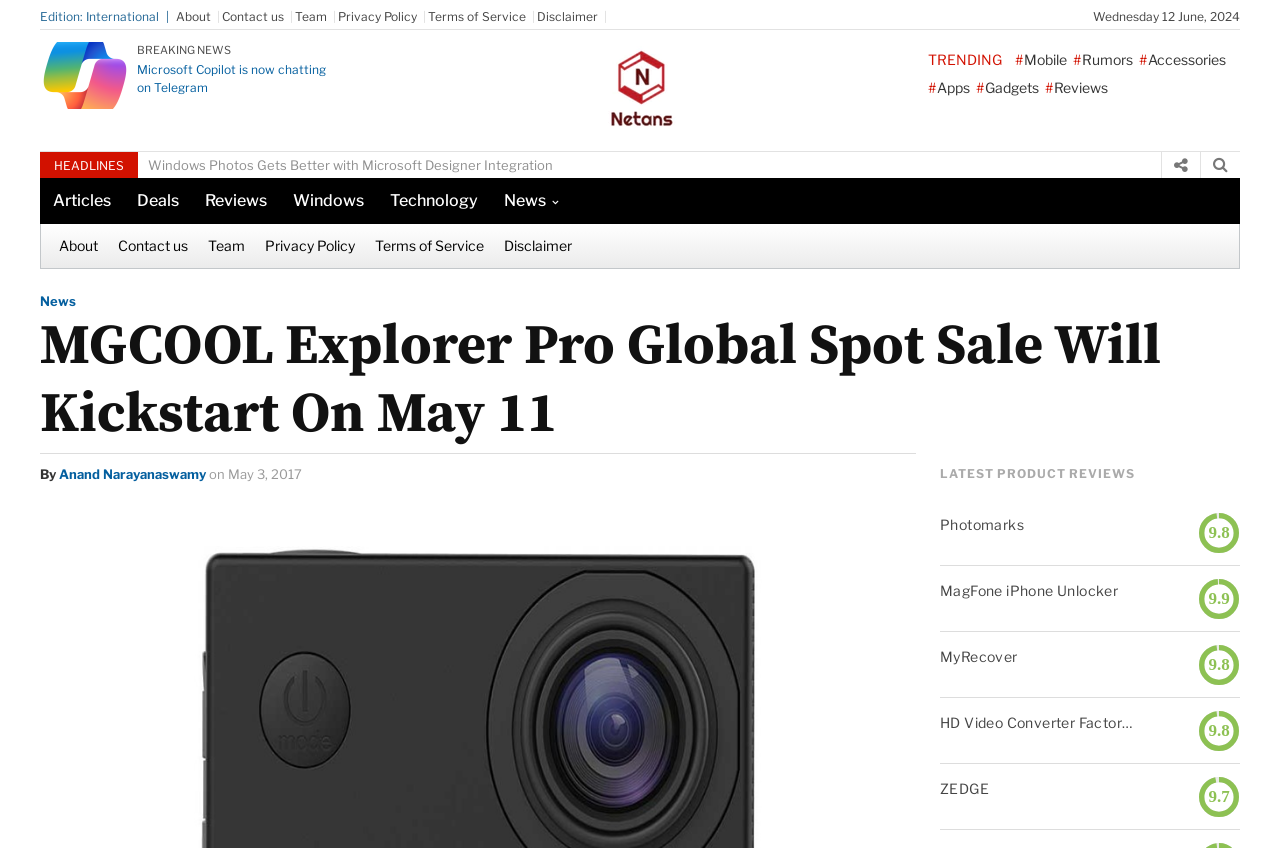Who is the author of the article 'MGCOOL Explorer Pro Global Spot Sale Will Kickstart On May 11'?
Provide a detailed answer to the question using information from the image.

The answer can be found by examining the text below the main heading, which states 'By Anand Narayanaswamy on May 3, 2017'. This indicates that the author of the article is Anand Narayanaswamy.